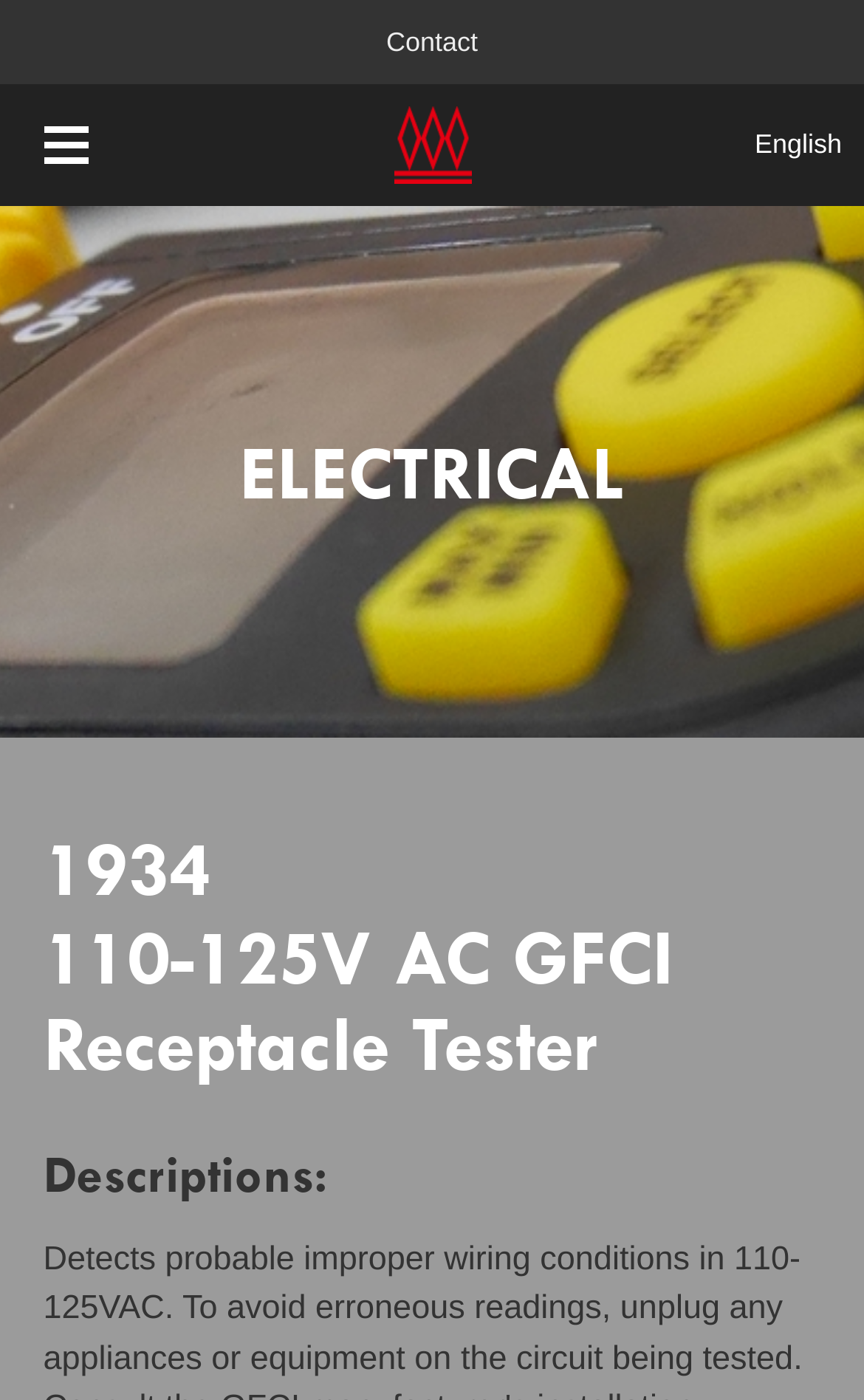Give a succinct answer to this question in a single word or phrase: 
What is the product name?

110-125V AC GFCI Receptacle Tester